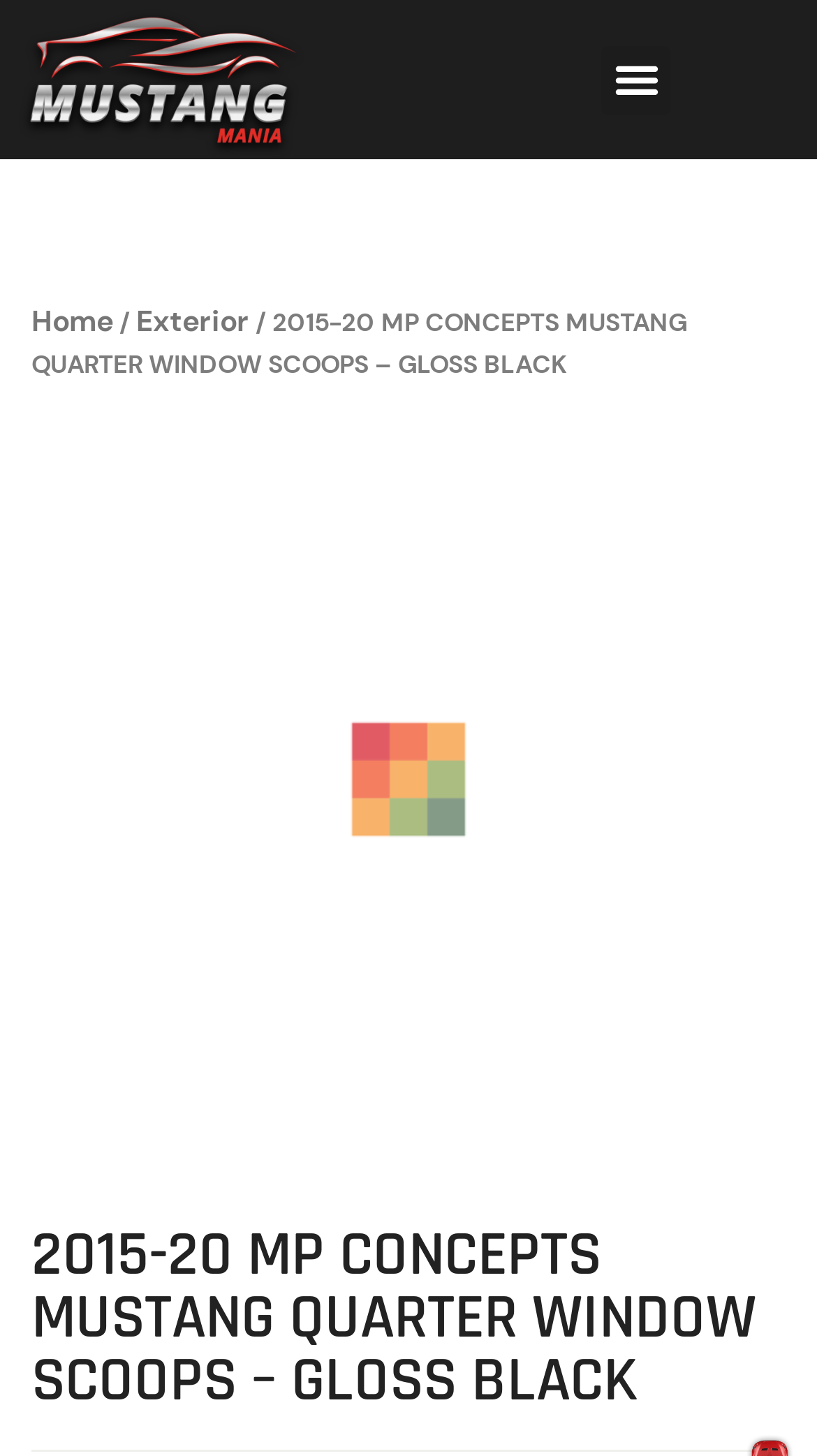Provide the bounding box coordinates for the UI element that is described by this text: "Exterior". The coordinates should be in the form of four float numbers between 0 and 1: [left, top, right, bottom].

[0.167, 0.207, 0.305, 0.233]